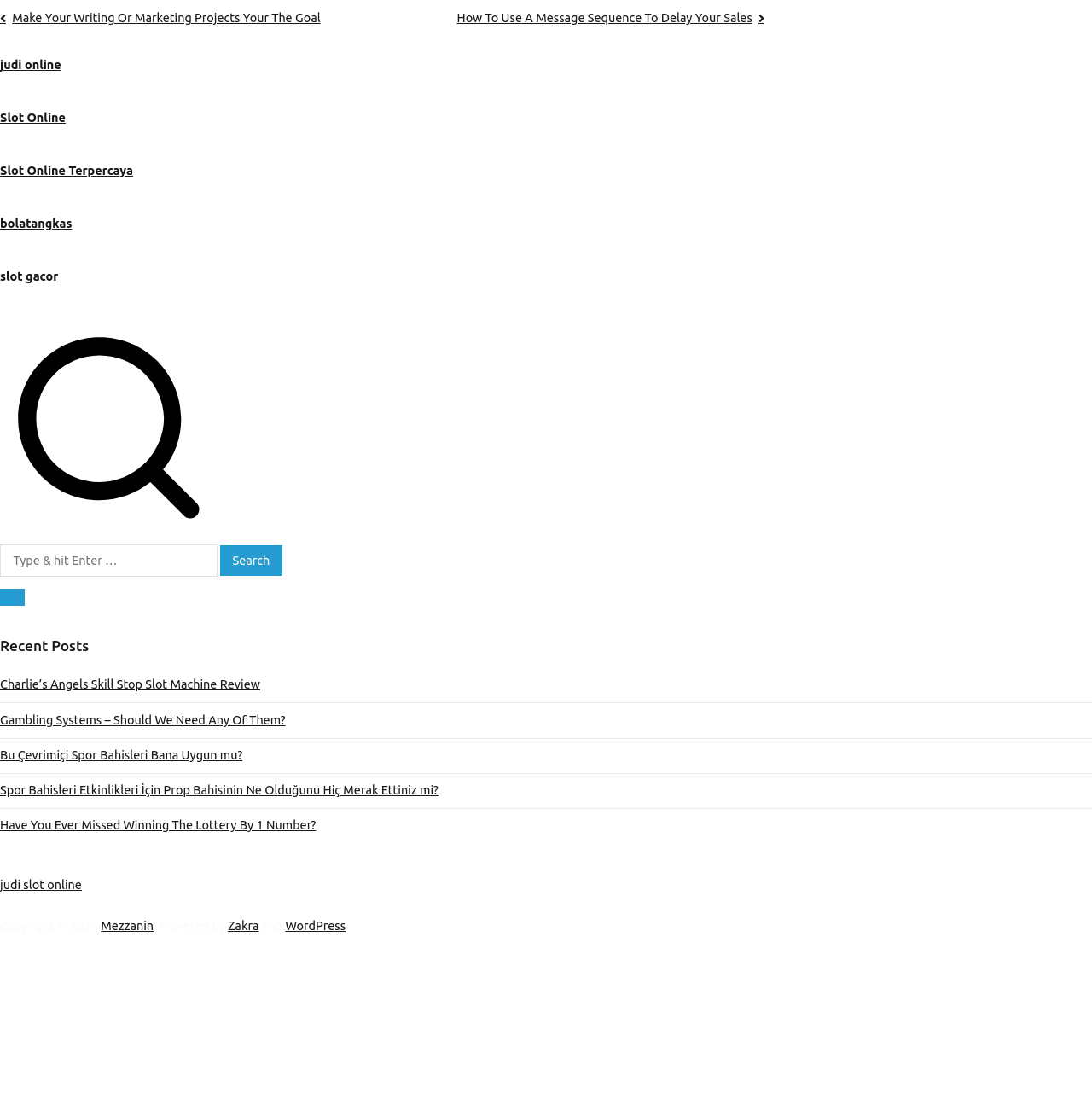Find the coordinates for the bounding box of the element with this description: "WordPress".

[0.261, 0.823, 0.317, 0.835]